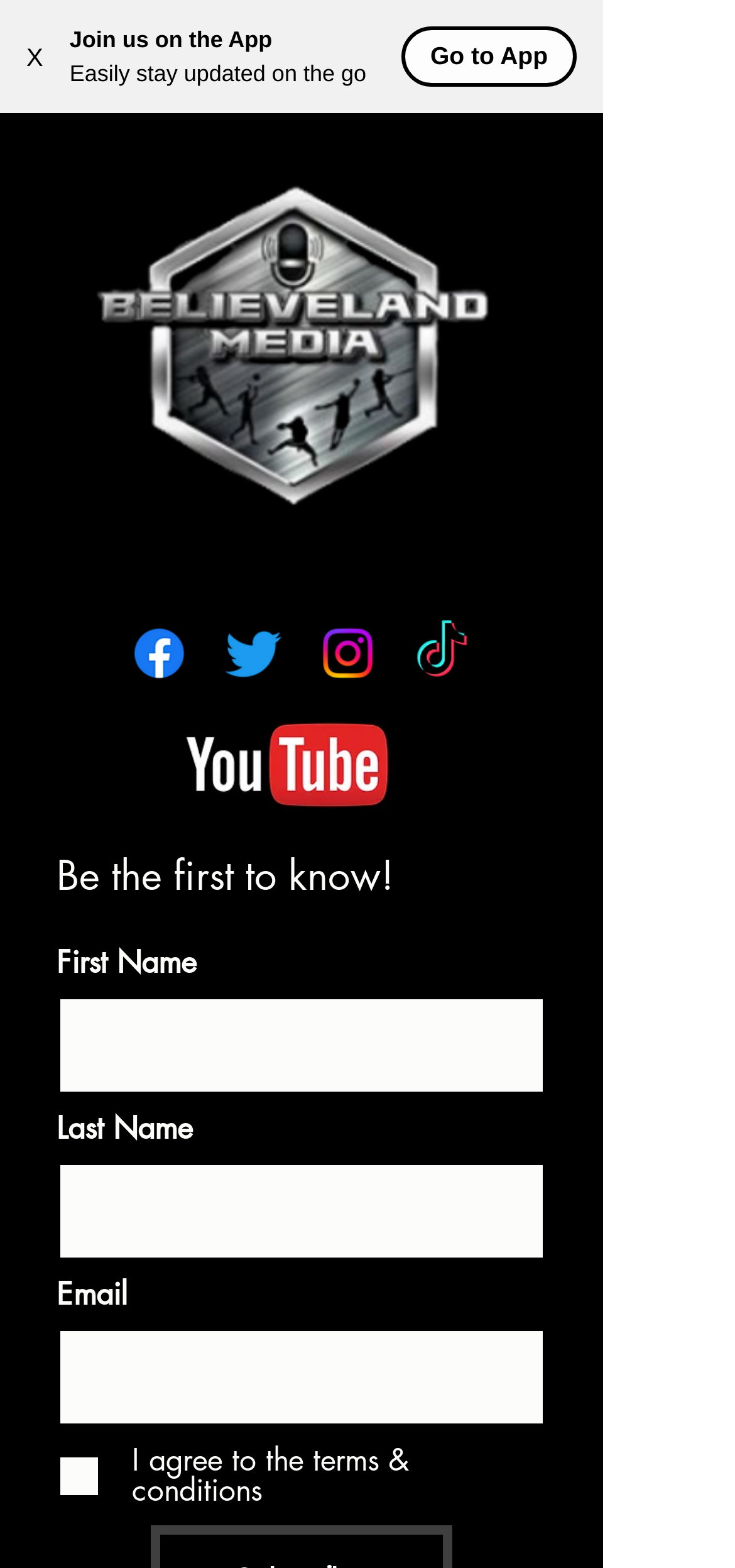Locate the heading on the webpage and return its text.

Doylestown Chippewa beats the Warrensville Heights Lady Tigers 69-60 in Regional semi-final